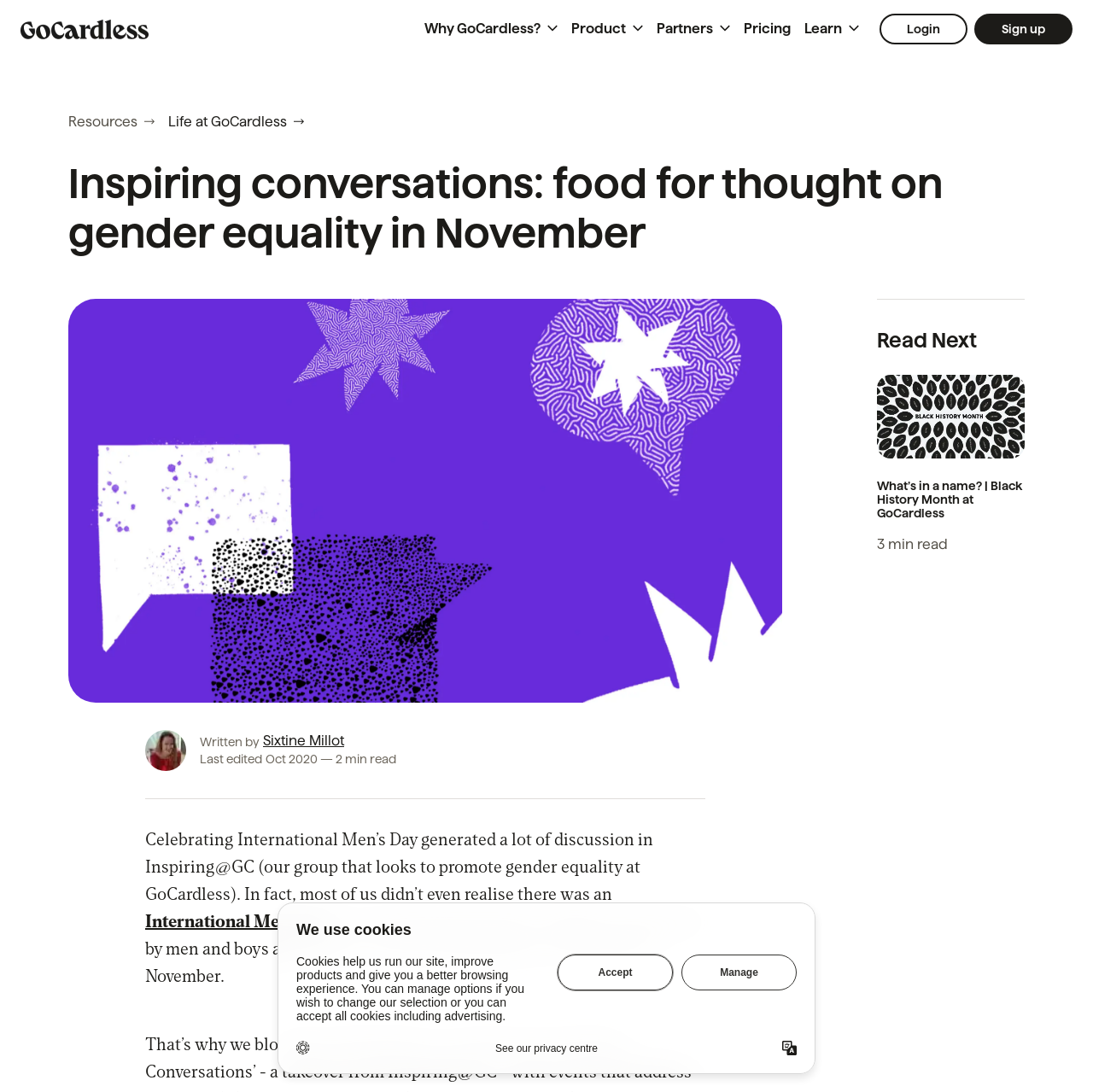Provide the bounding box coordinates for the UI element described in this sentence: "parent_node: Why GoCardless?". The coordinates should be four float values between 0 and 1, i.e., [left, top, right, bottom].

[0.019, 0.018, 0.159, 0.036]